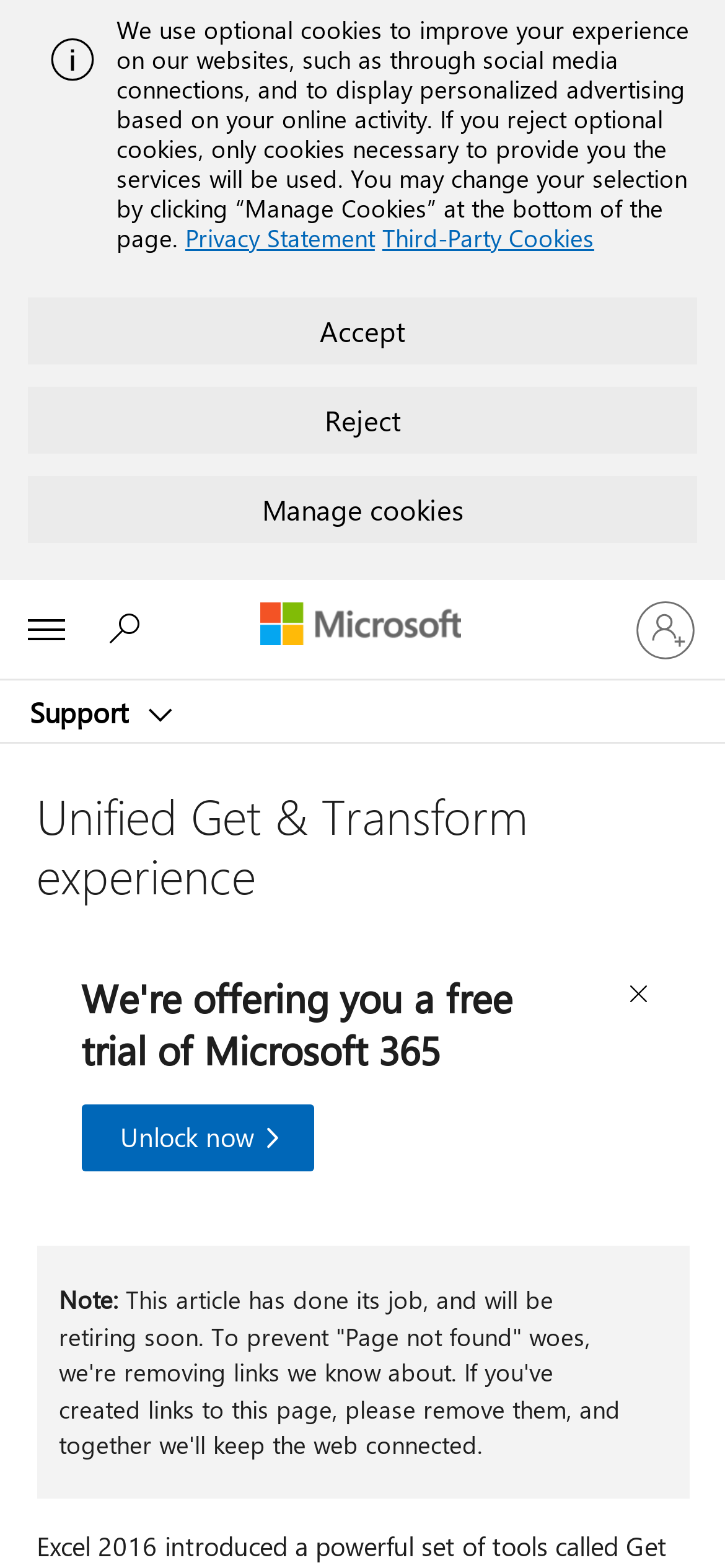What is the purpose of the Get & Transform tools?
Look at the screenshot and provide an in-depth answer.

Based on the webpage, the Get & Transform tools are designed to provide enhanced data import capabilities, which suggests that they are meant to improve the process of importing data into Excel.